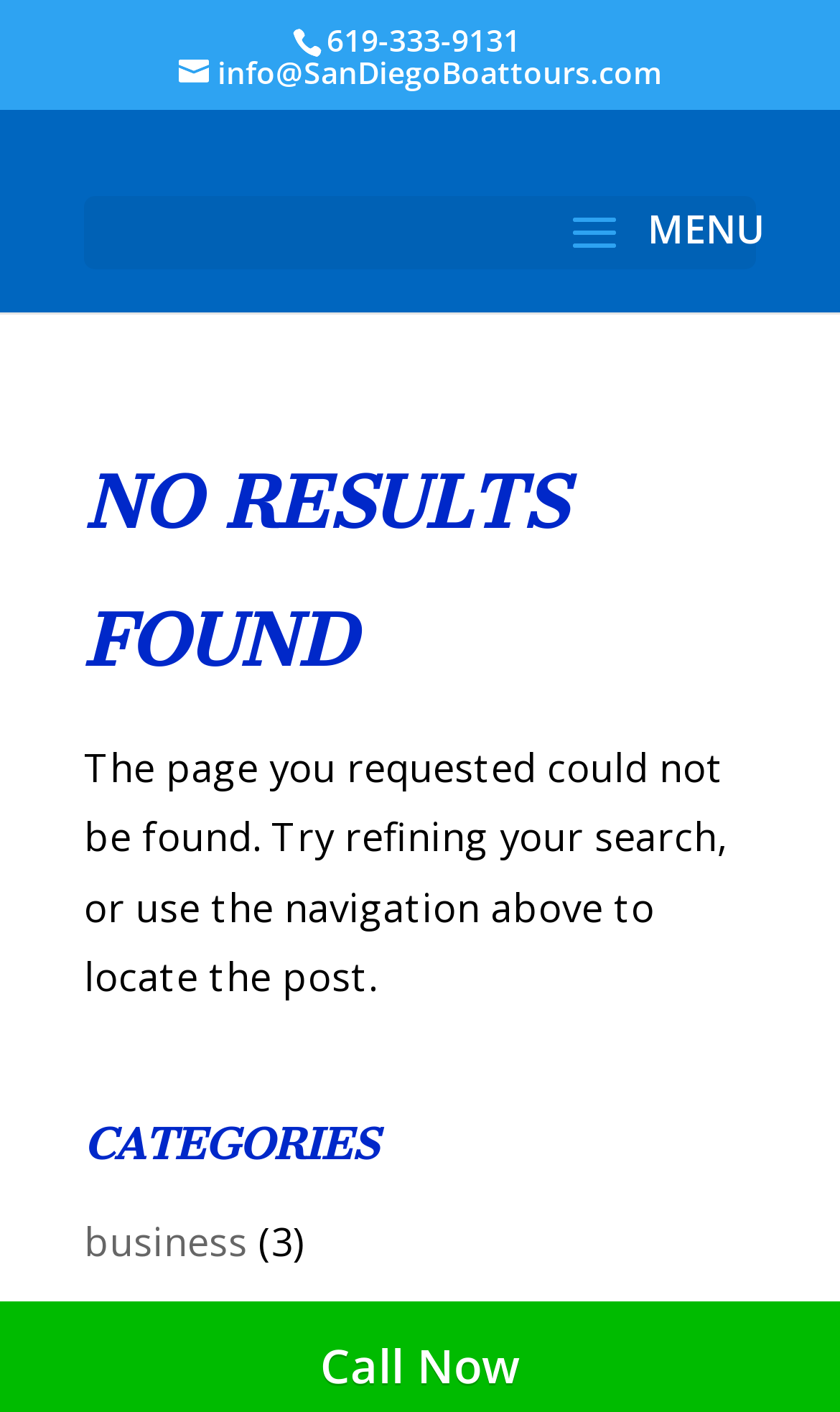What is the error message displayed on the webpage?
Please provide a single word or phrase based on the screenshot.

The page you requested could not be found.